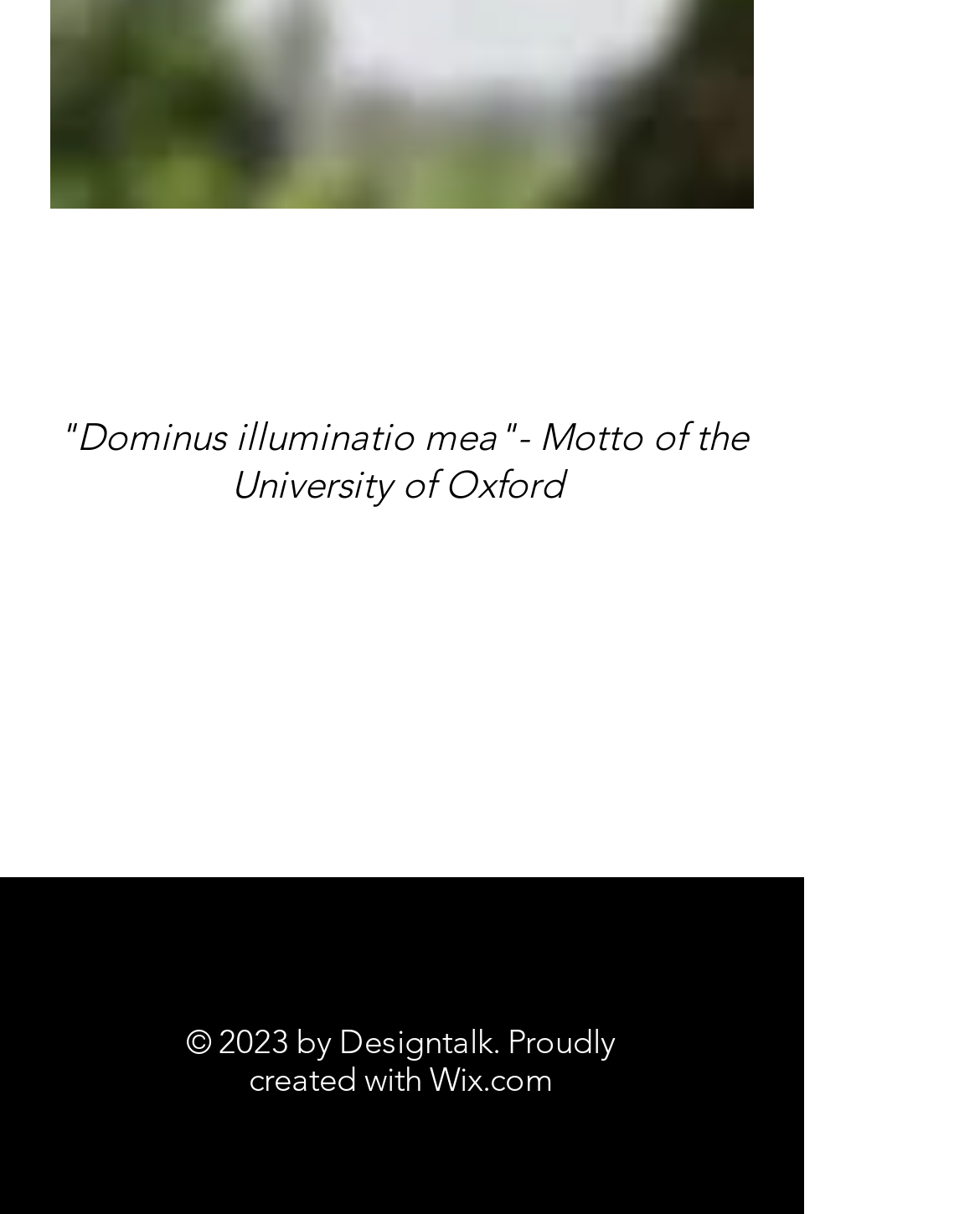What social media platforms are listed in the social bar?
Answer briefly with a single word or phrase based on the image.

Instagram, Facebook, LinkedIn